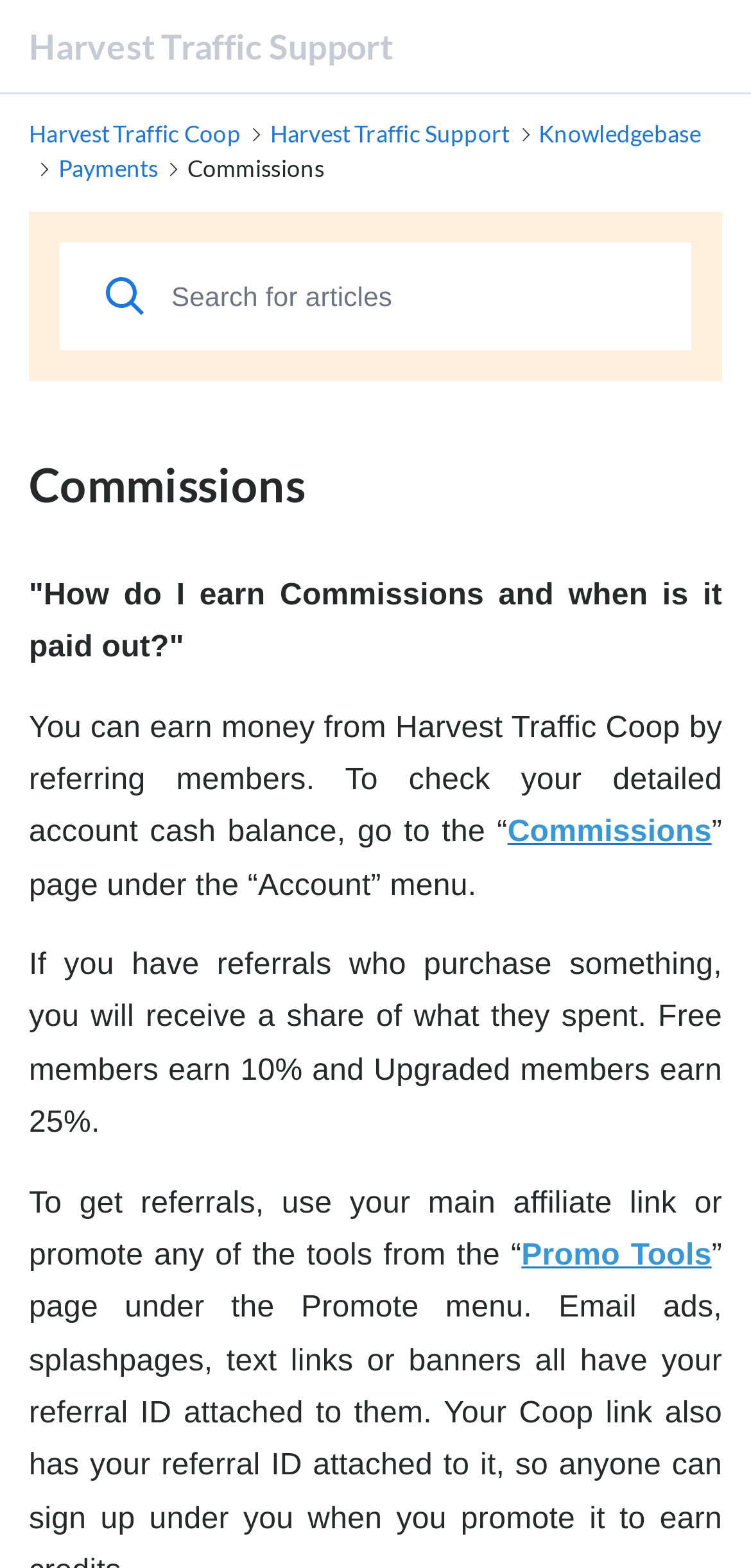Find the bounding box coordinates of the area that needs to be clicked in order to achieve the following instruction: "Search for articles". The coordinates should be specified as four float numbers between 0 and 1, i.e., [left, top, right, bottom].

[0.079, 0.154, 0.921, 0.223]